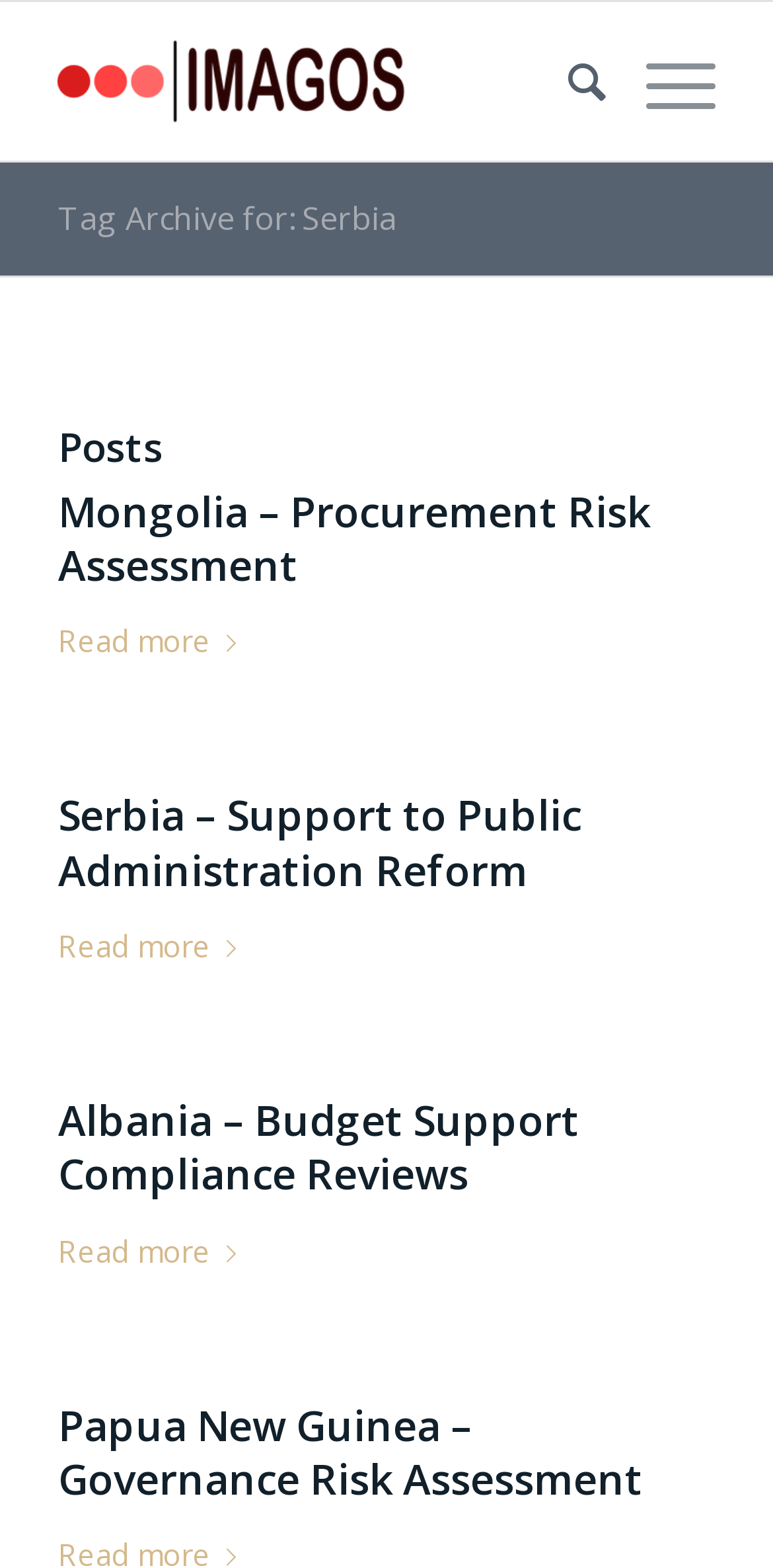Can you find the bounding box coordinates for the element to click on to achieve the instruction: "View the menu"?

[0.784, 0.001, 0.925, 0.102]